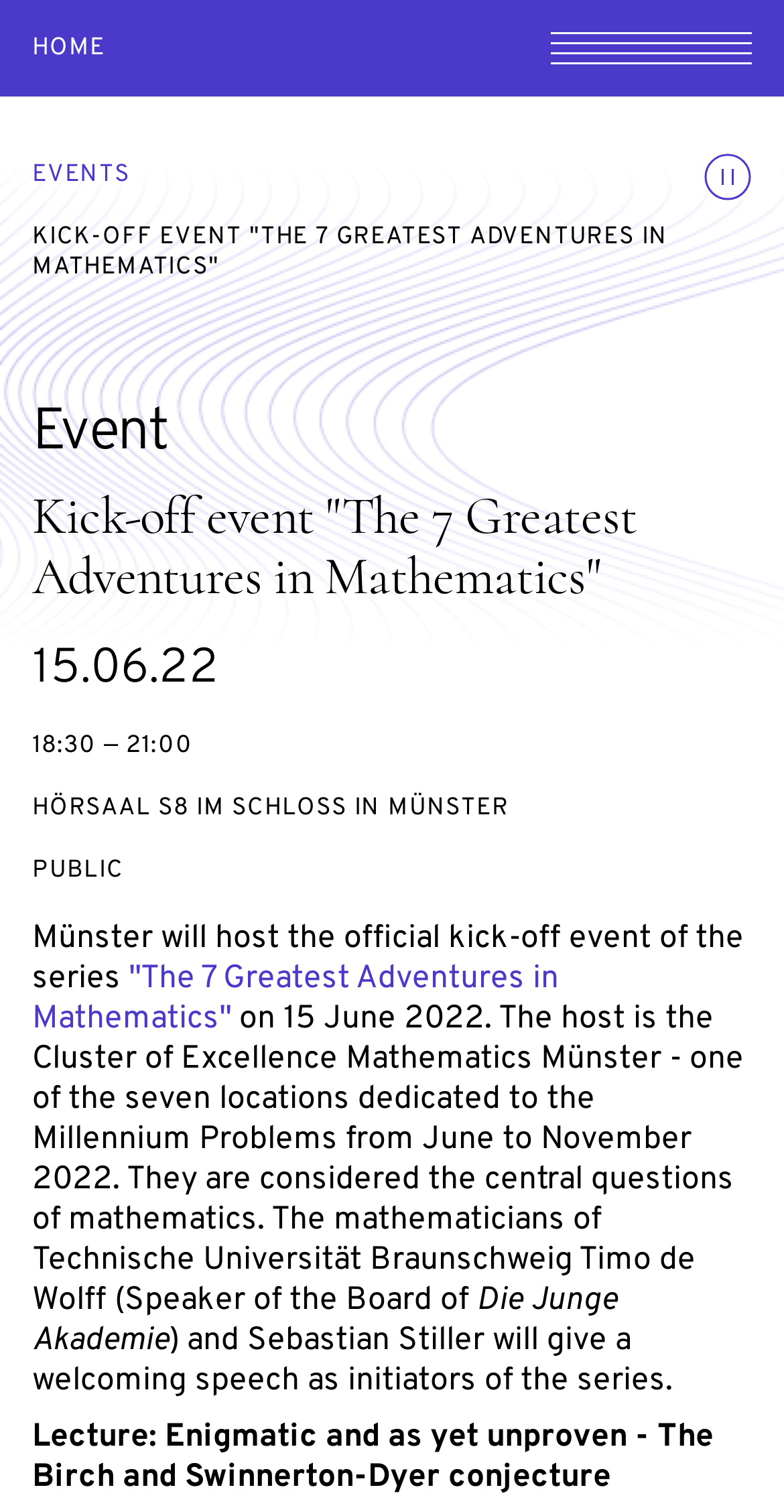Using the element description: "August 16, 2019", determine the bounding box coordinates. The coordinates should be in the format [left, top, right, bottom], with values between 0 and 1.

None